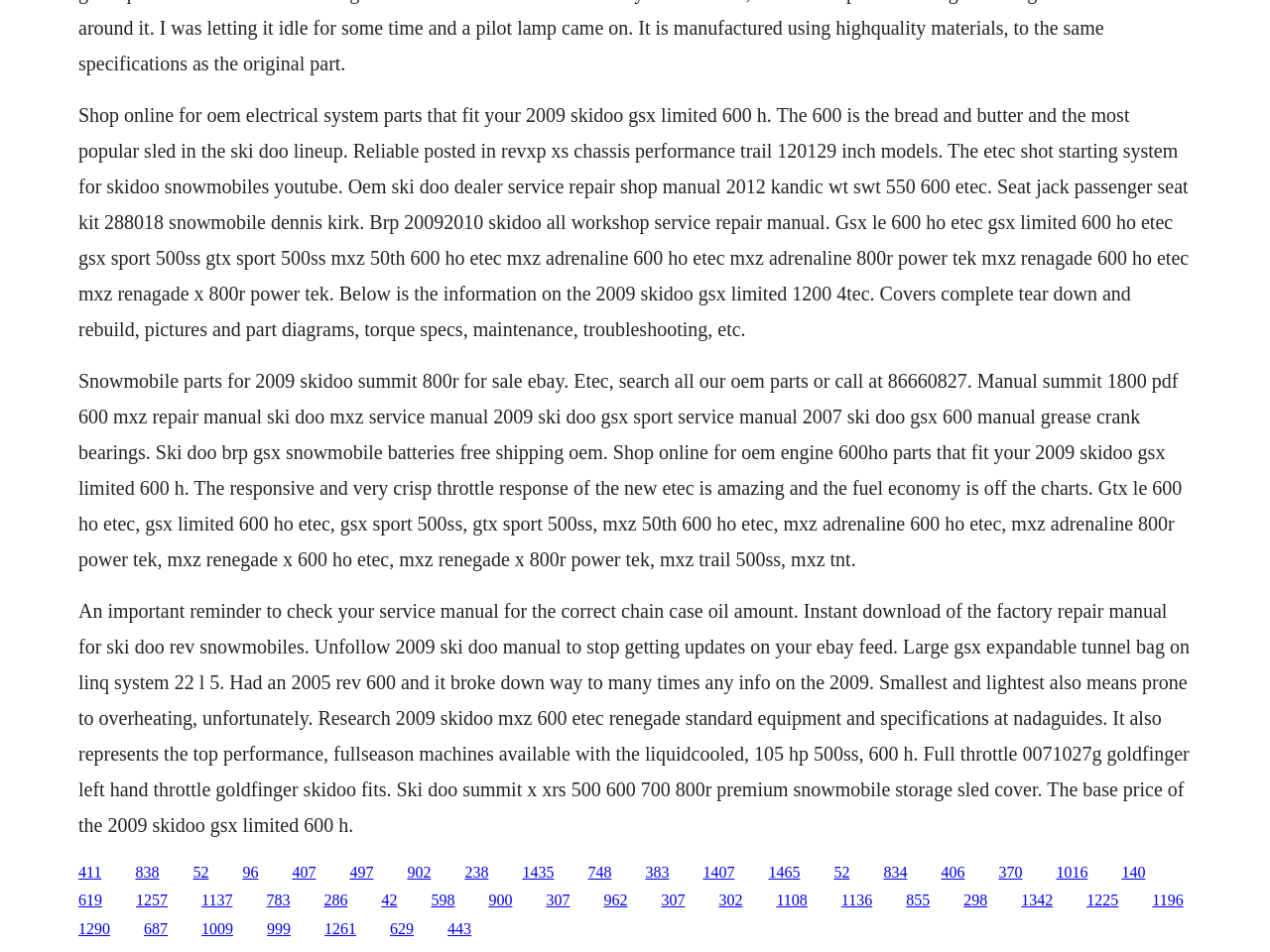Please specify the coordinates of the bounding box for the element that should be clicked to carry out this instruction: "Go to the page for ski doo summit x xrs 500 600 700 800r premium snowmobile storage sled cover". The coordinates must be four float numbers between 0 and 1, formatted as [left, top, right, bottom].

[0.553, 0.907, 0.578, 0.925]